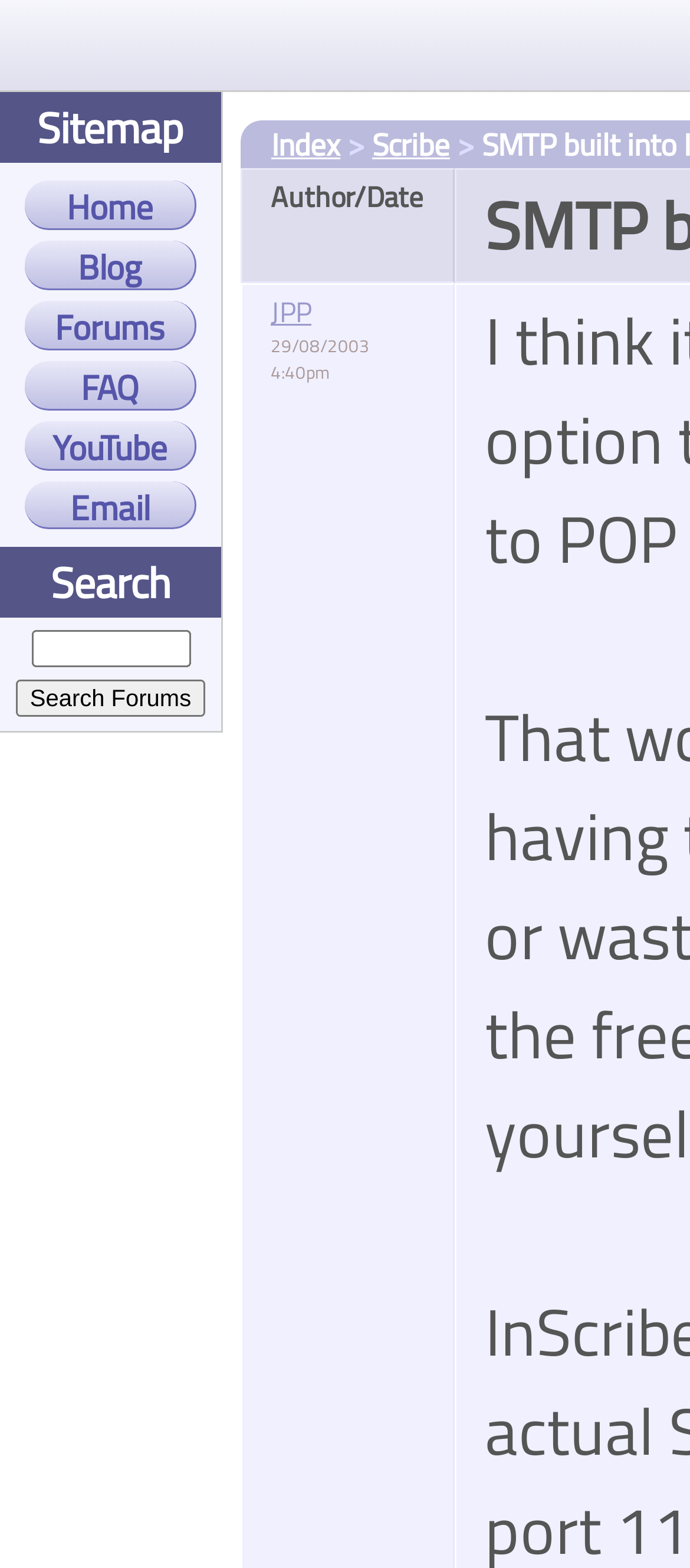Respond with a single word or phrase:
How many links are in the navigation menu?

6